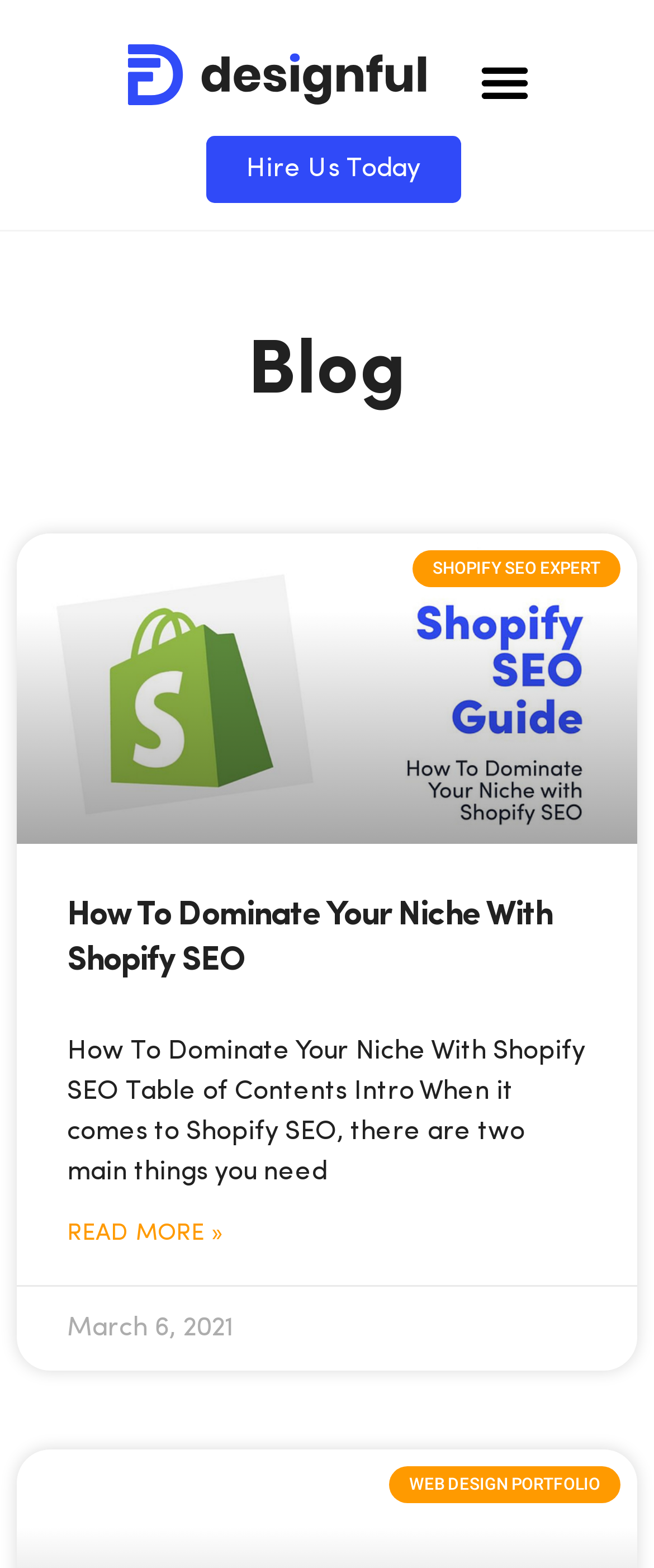What is the text on the button at the top right corner? From the image, respond with a single word or brief phrase.

Menu Toggle